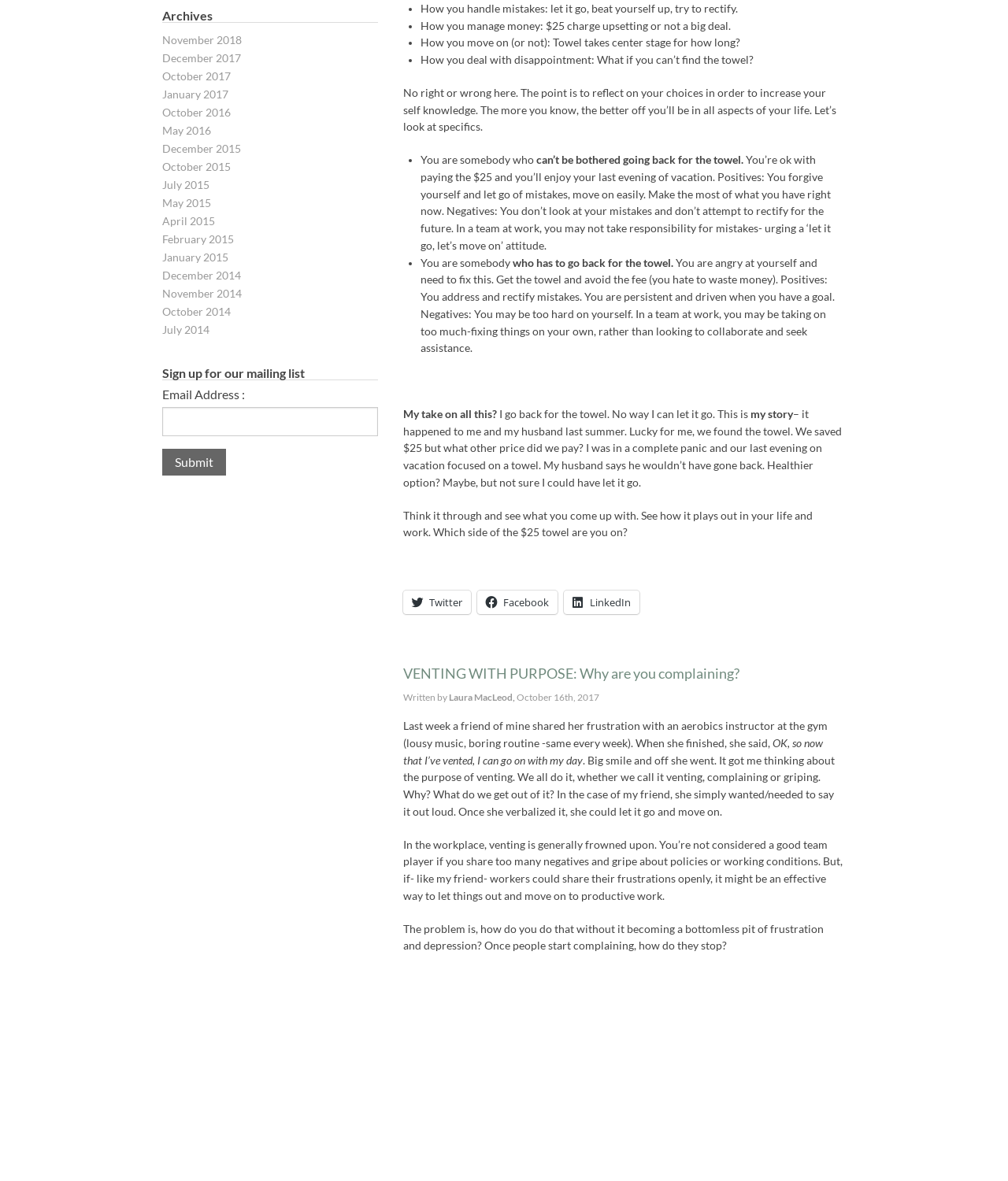Given the element description LinkedIn, specify the bounding box coordinates of the corresponding UI element in the format (top-left x, top-left y, bottom-right x, bottom-right y). All values must be between 0 and 1.

[0.559, 0.5, 0.634, 0.52]